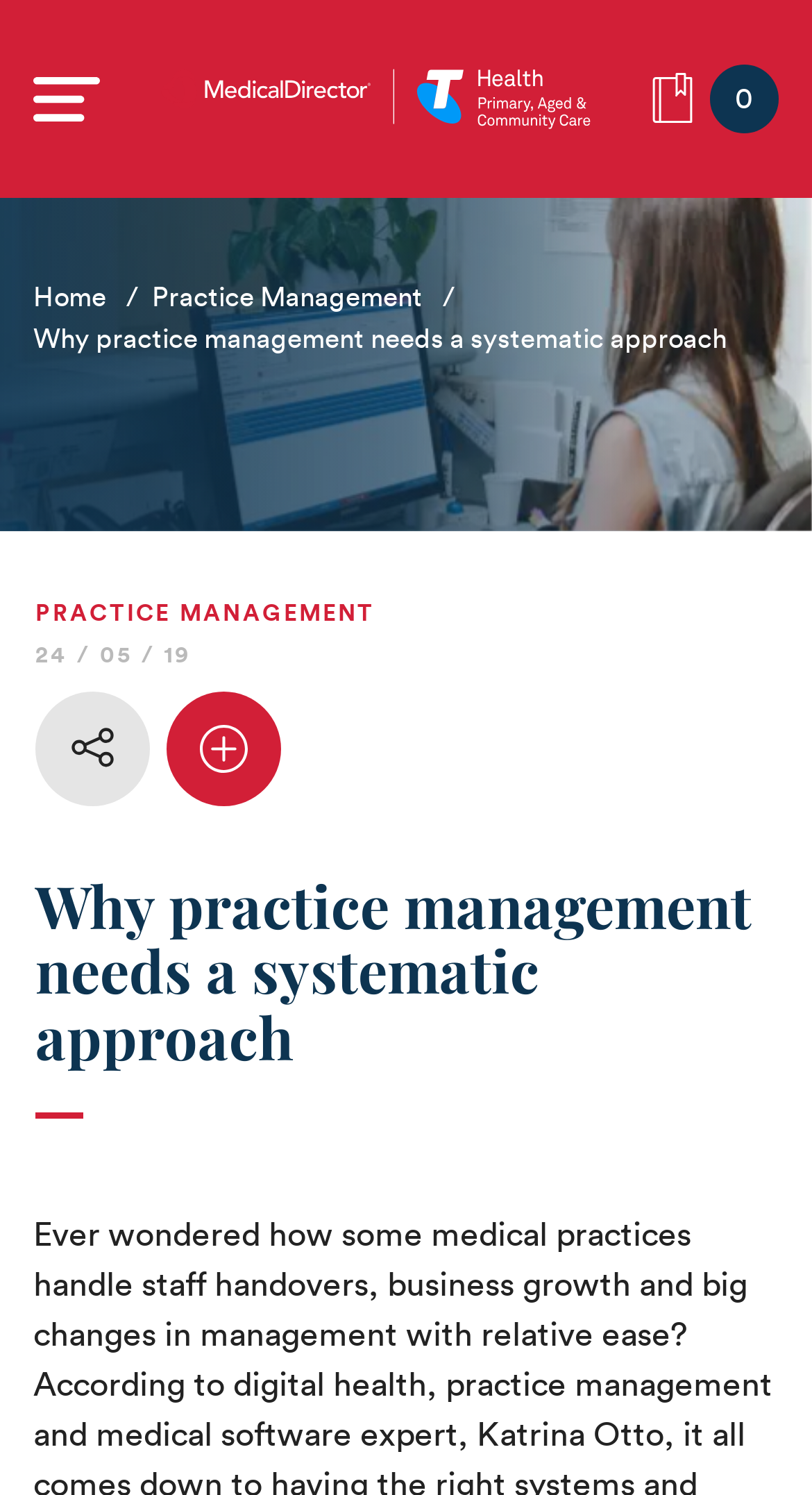Provide an in-depth caption for the contents of the webpage.

The webpage appears to be an article from MedicalDirector, a healthcare-related website. At the top, there is a navigation menu with several links, including "NewsHub Home", "Starting a Practice", "Clinical Practice", and more. Below the navigation menu, there is a logo of MedicalDirector, accompanied by a button and an image.

On the left side, there are links to "Home" and "Practice Management". Above these links, there is a heading that reads "Why practice management needs a systematic approach". Below the heading, there is a static text with the same title, followed by a date "24 / 05 / 19".

The main content of the article is not explicitly described in the accessibility tree, but it is likely to be a discussion on how some medical practices handle staff handovers, business growth, and big changes in management with relative ease, as mentioned in the meta description.

At the bottom of the page, there are social media sharing buttons, including Facebook, Twitter, and LinkedIn, allowing users to share the article. There is also a "Save for later" button.